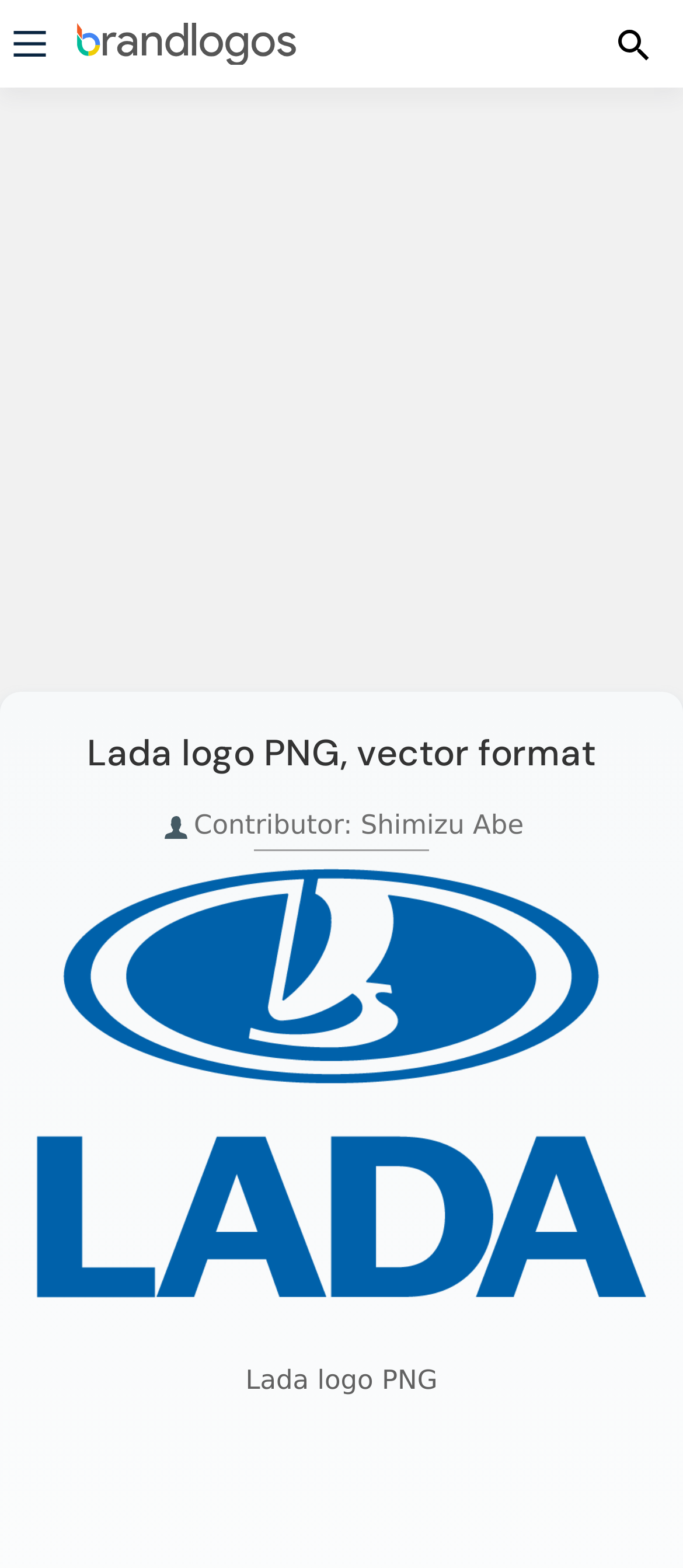Find the bounding box coordinates for the UI element whose description is: "aria-label="Brandlogos.net logo"". The coordinates should be four float numbers between 0 and 1, in the format [left, top, right, bottom].

[0.113, 0.014, 0.433, 0.042]